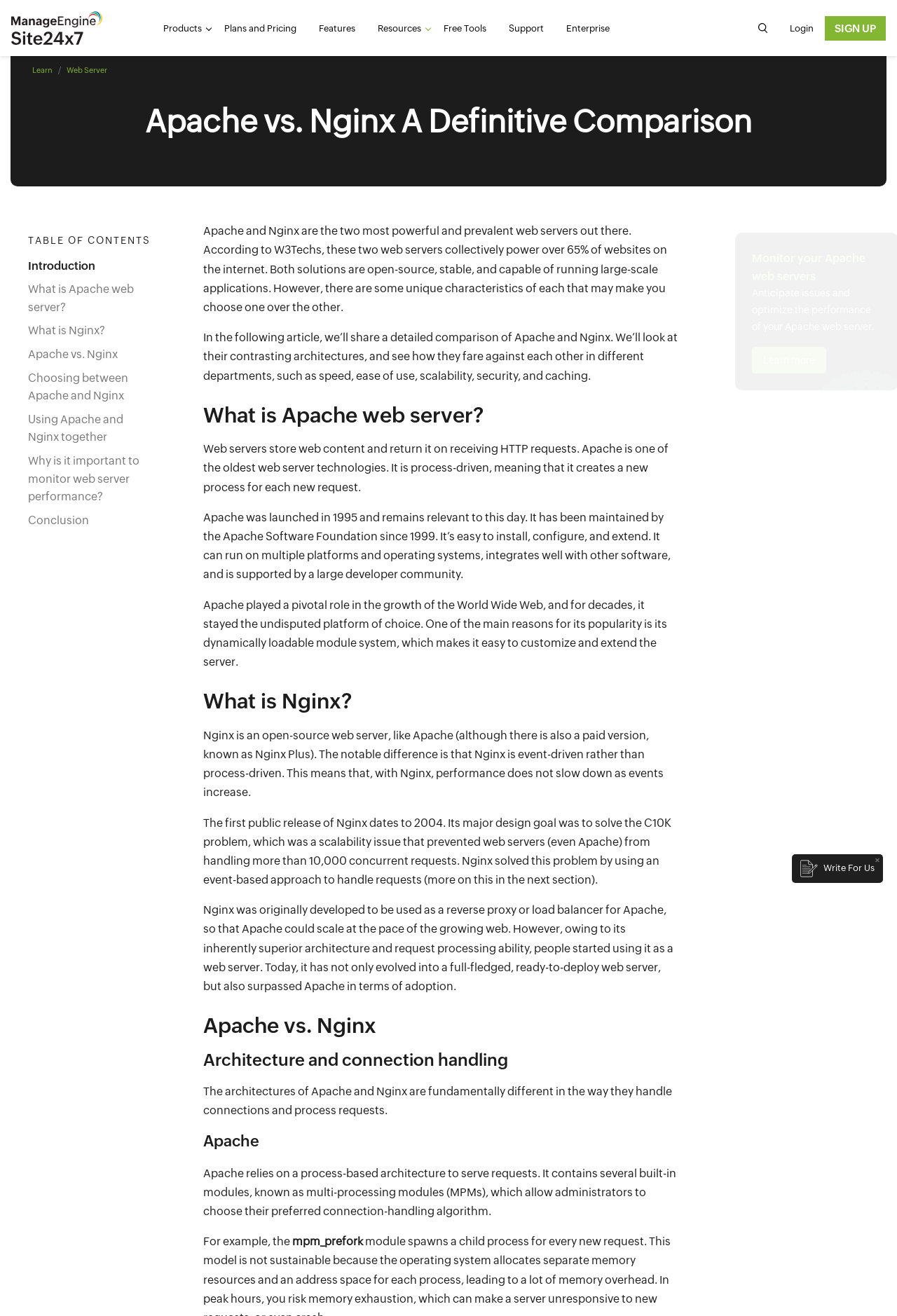Identify the bounding box coordinates of the region that needs to be clicked to carry out this instruction: "Click on the 'Products' button". Provide these coordinates as four float numbers ranging from 0 to 1, i.e., [left, top, right, bottom].

[0.17, 0.013, 0.238, 0.03]